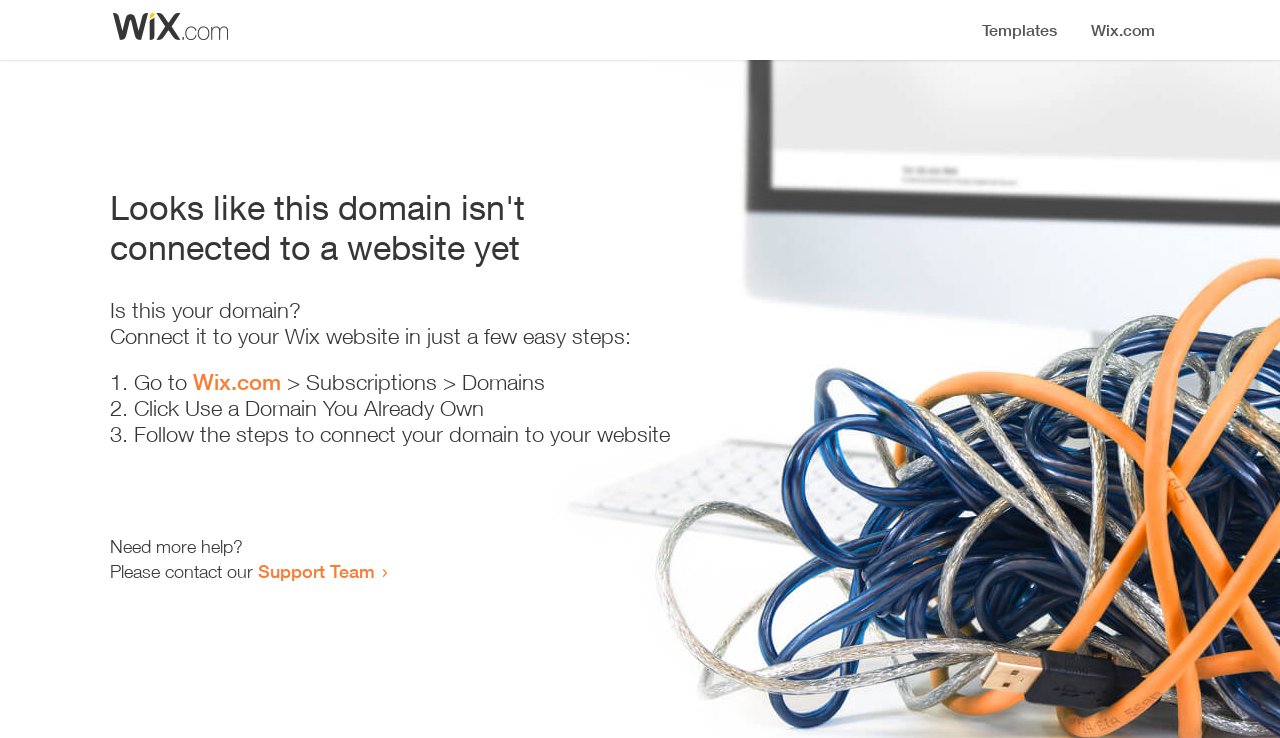Using the description: "Support Team", identify the bounding box of the corresponding UI element in the screenshot.

[0.202, 0.759, 0.293, 0.789]